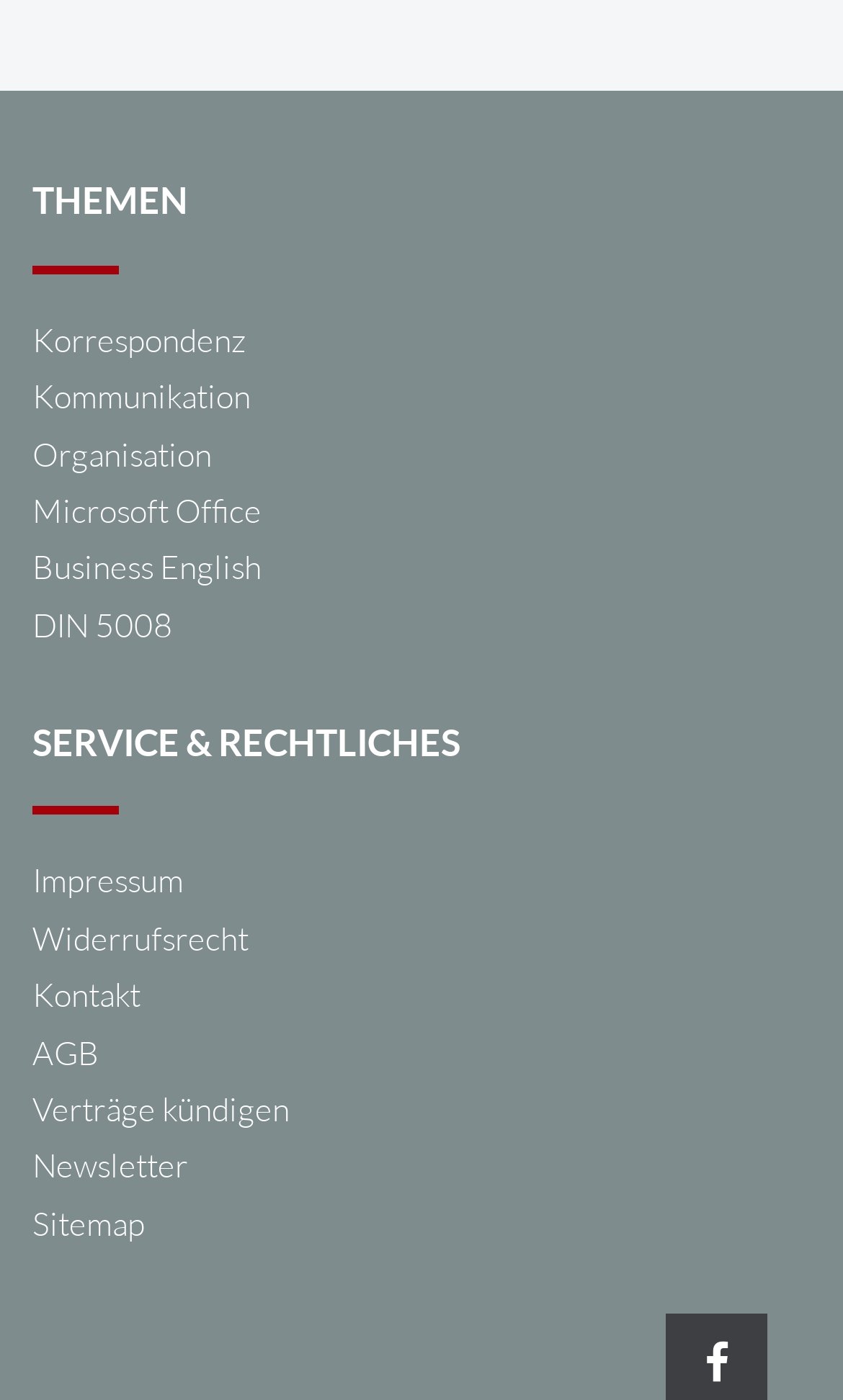Provide a brief response to the question below using one word or phrase:
Are the links on this webpage organized alphabetically?

No